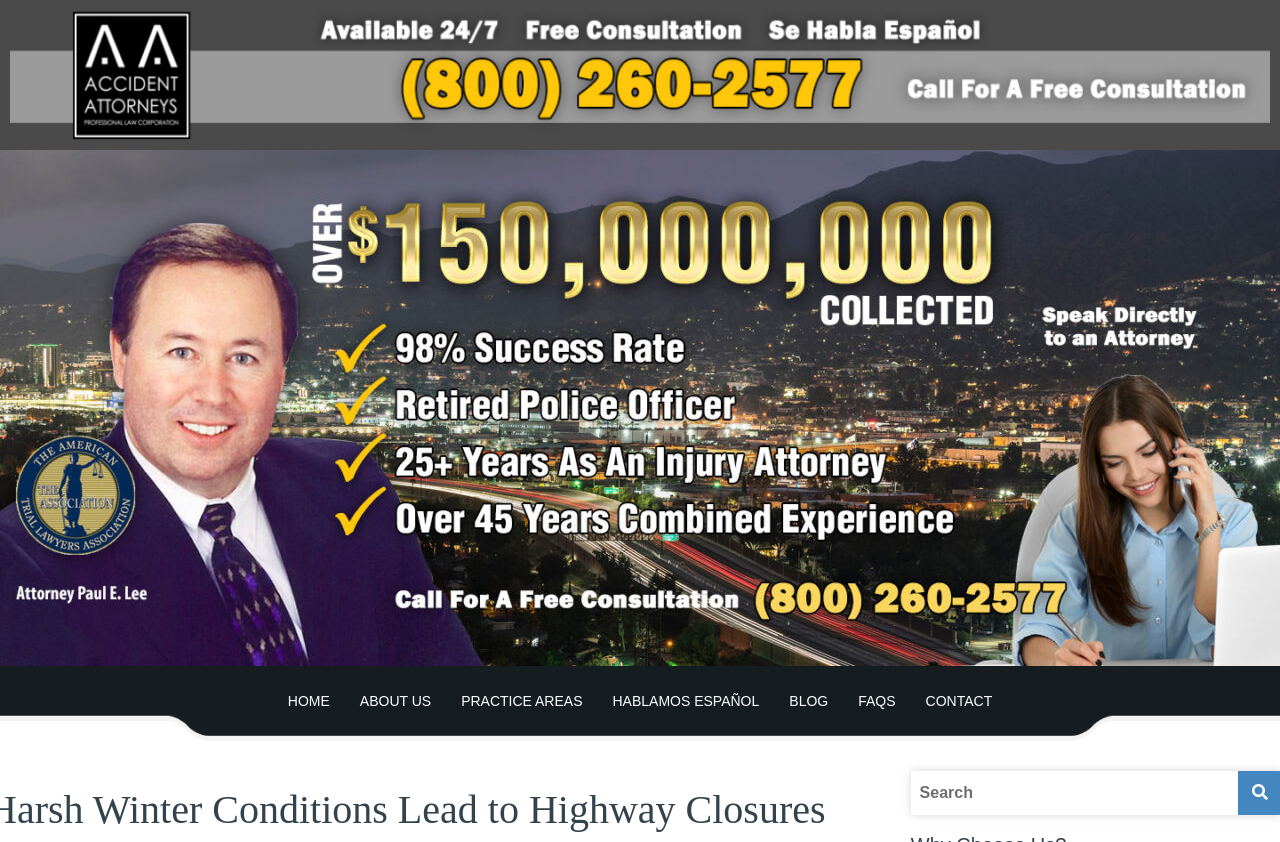Generate a thorough caption that explains the contents of the webpage.

The webpage is about harsh winter conditions leading to highway closures. At the top of the page, there is a navigation menu with seven links: "HOME", "ABOUT US", "PRACTICE AREAS", "HABLAMOS ESPAÑOL", "BLOG", "FAQS", and "CONTACT", which are aligned horizontally and positioned near the top of the page. 

To the right of the "CONTACT" link, there is a search box labeled "Search". The main content of the webpage is likely below this navigation menu, but the exact content is not specified in the provided accessibility tree. However, based on the meta description, it appears to discuss the dangers of driving in snowy and icy conditions, specifically referencing the closure of Interstate 8 in San Diego.